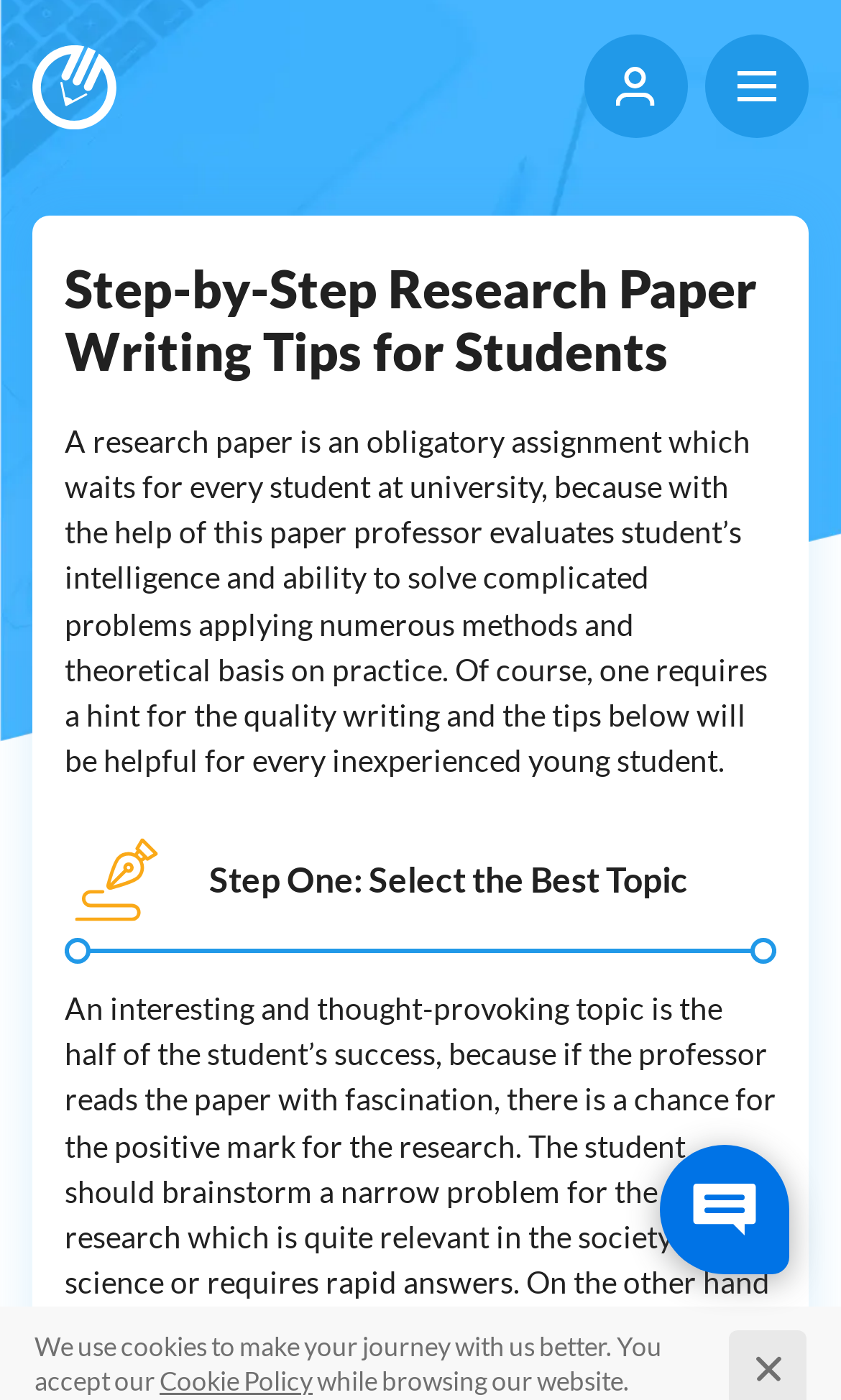What is the position of the toggle menu button?
Utilize the information in the image to give a detailed answer to the question.

By analyzing the bounding box coordinates of the button element, specifically the values [0.838, 0.025, 0.962, 0.099], it can be determined that the toggle menu button is located in the top right corner of the webpage.